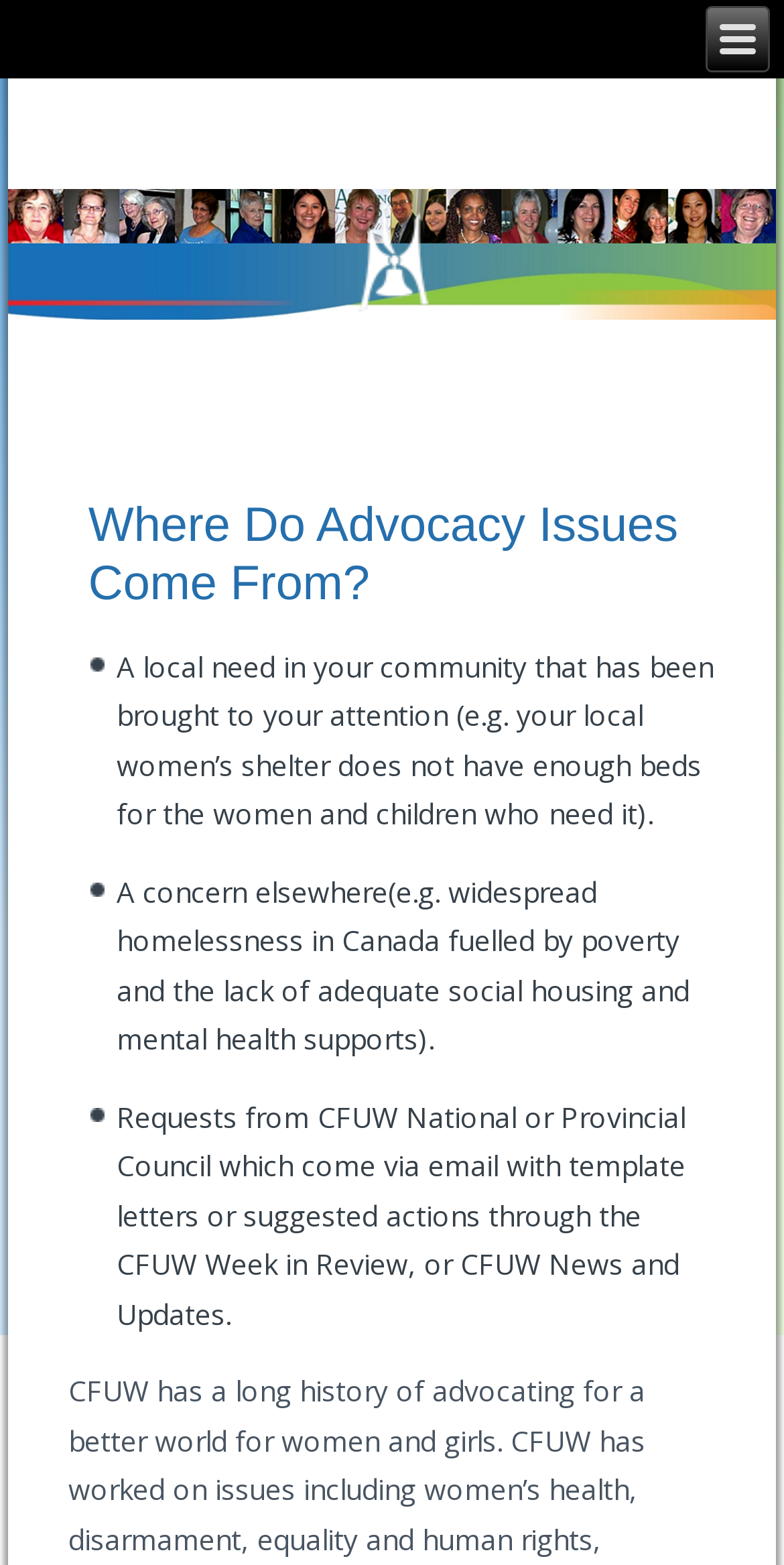Please locate and generate the primary heading on this webpage.

Where Do Advocacy Issues Come From?